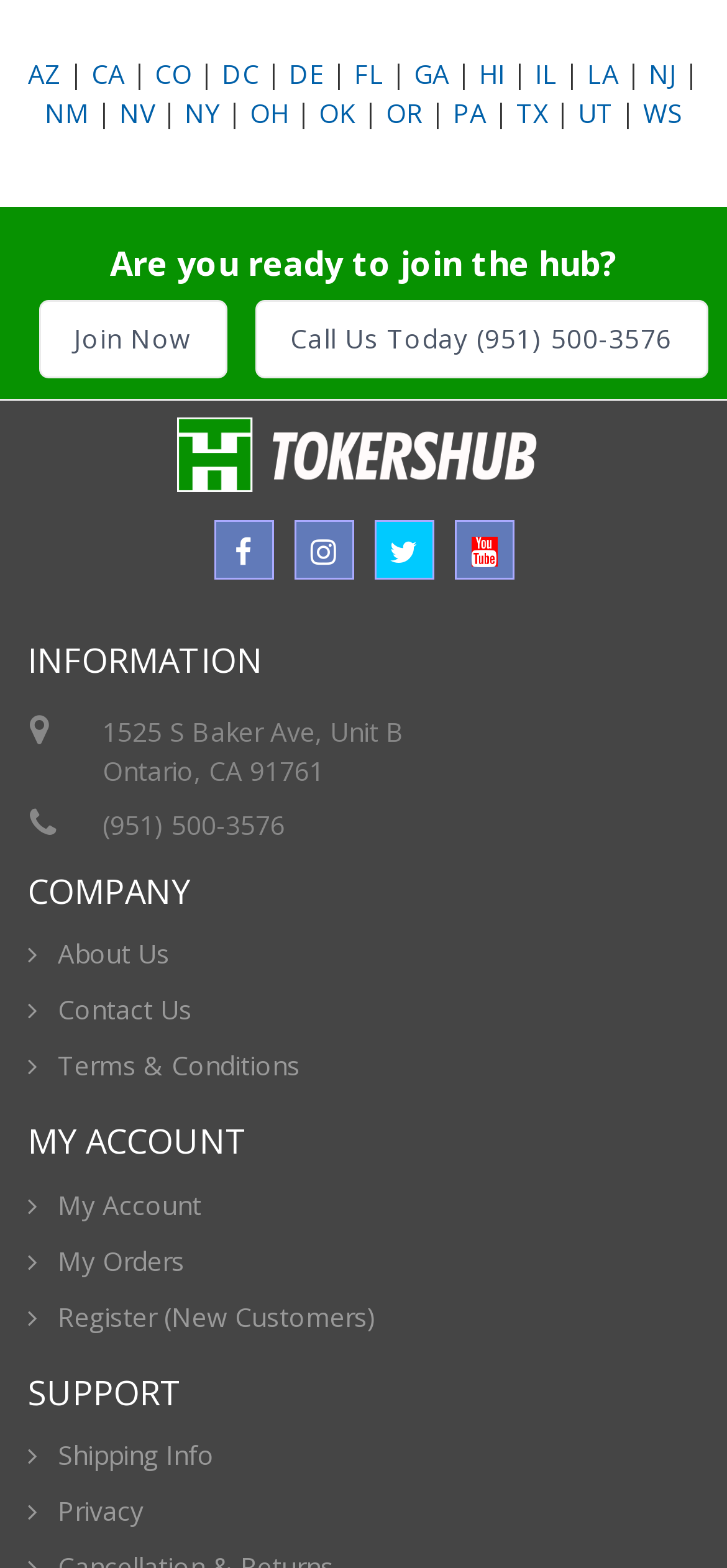What social media platforms are available?
Look at the image and respond with a one-word or short-phrase answer.

Facebook, Instagram, Twitter, Youtube